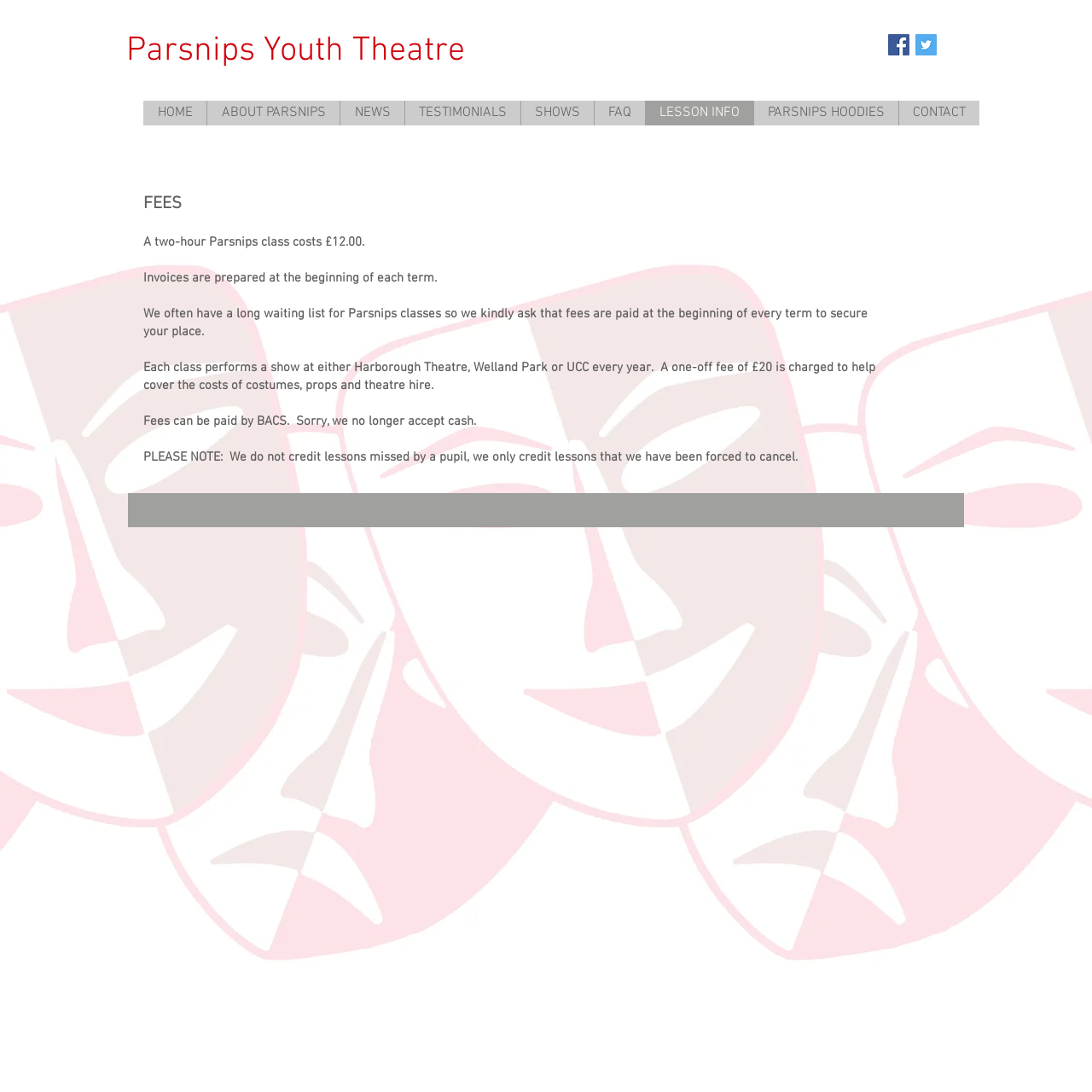Identify the bounding box coordinates of the clickable region to carry out the given instruction: "Learn about Parsnips Youth Theatre".

[0.189, 0.092, 0.311, 0.115]